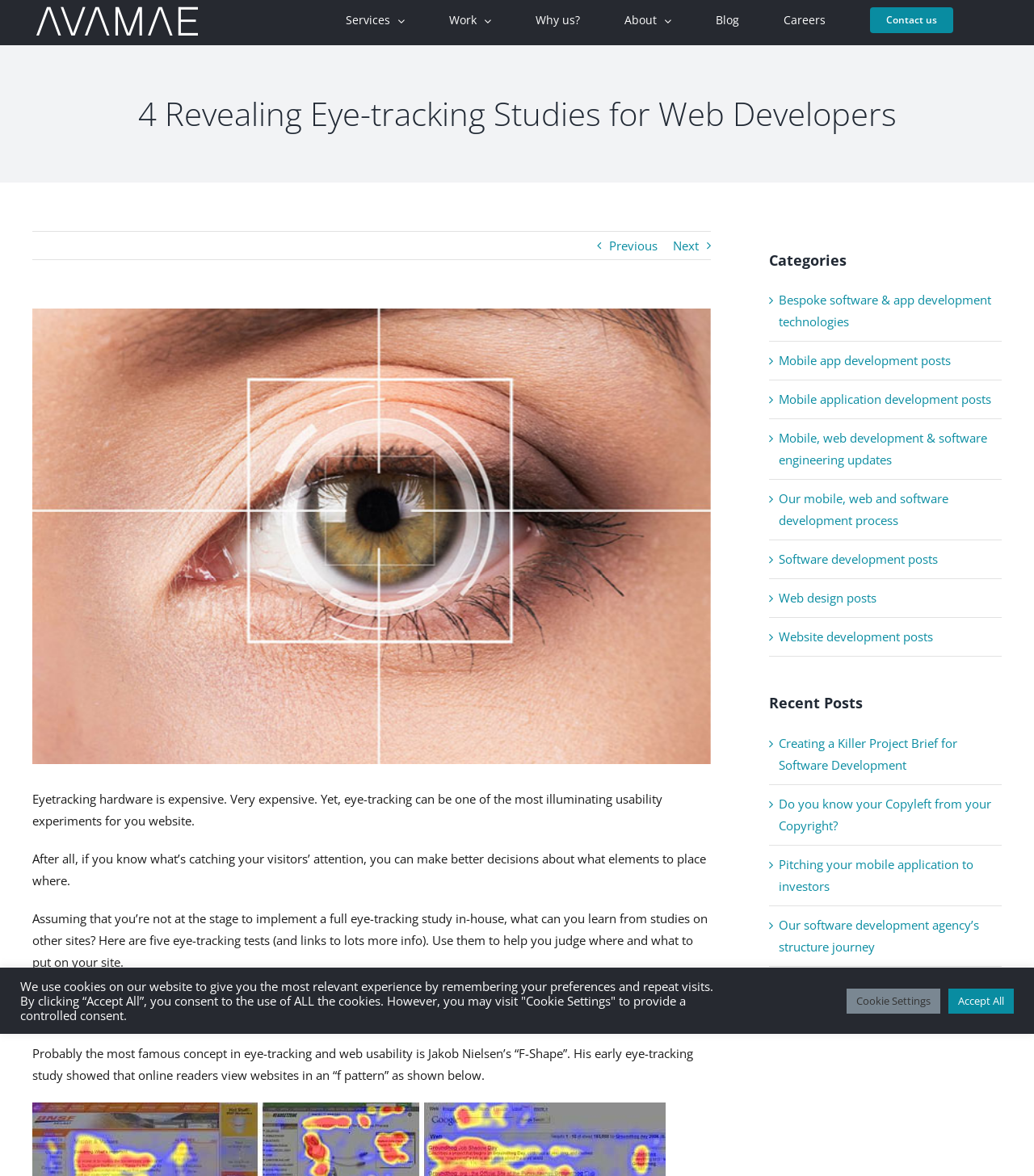What shape is mentioned in the webpage?
Examine the image and give a concise answer in one word or a short phrase.

F-Shape